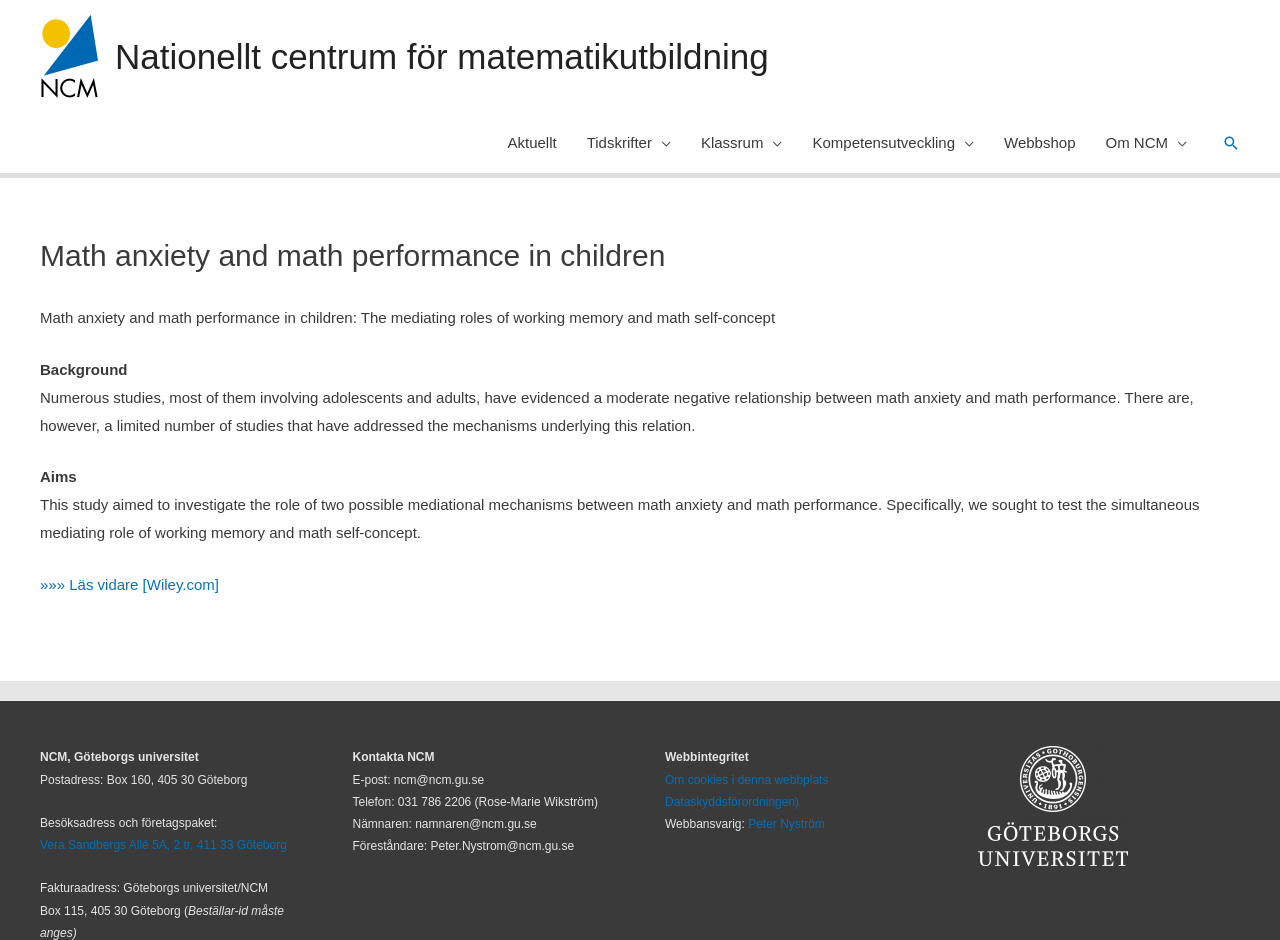Identify the bounding box coordinates of the area that should be clicked in order to complete the given instruction: "Toggle Tidskrifter Menu". The bounding box coordinates should be four float numbers between 0 and 1, i.e., [left, top, right, bottom].

[0.509, 0.12, 0.524, 0.184]